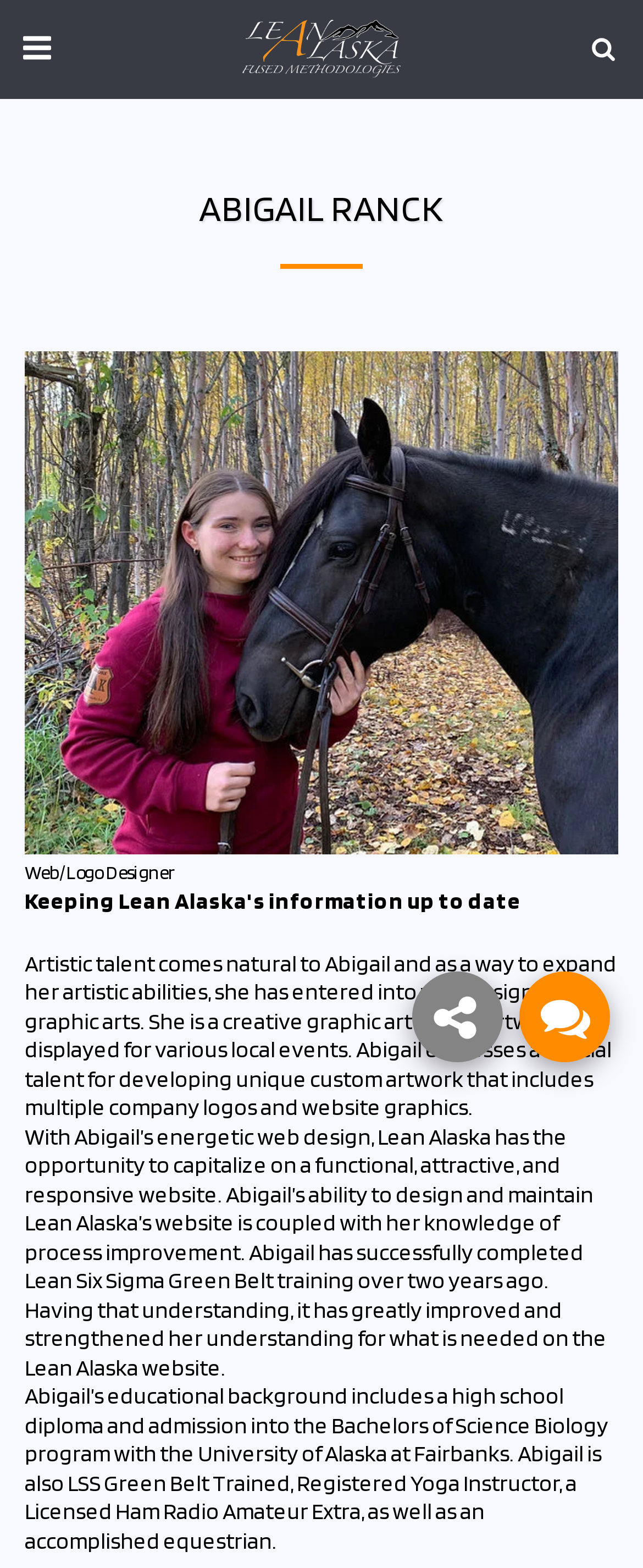Find the bounding box coordinates of the area that needs to be clicked in order to achieve the following instruction: "Visit the Lean Alaska website". The coordinates should be specified as four float numbers between 0 and 1, i.e., [left, top, right, bottom].

[0.66, 0.615, 0.763, 0.657]